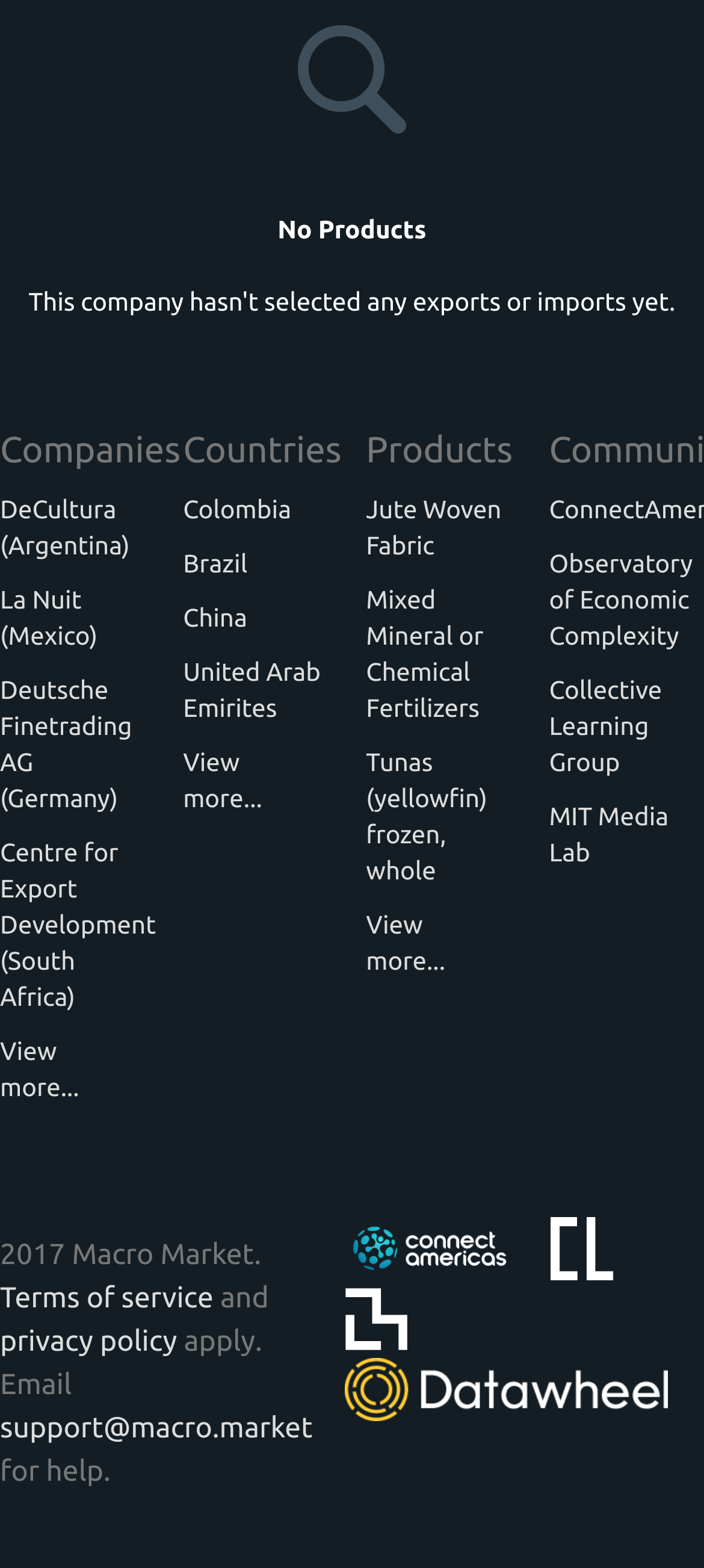Find the coordinates for the bounding box of the element with this description: "alt="Collective Learning Logo"".

[0.782, 0.801, 0.923, 0.819]